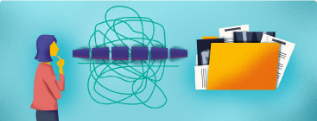Review the image closely and give a comprehensive answer to the question: What does the tangled web of lines and nodes represent?

The tangled web of lines and nodes on the left side of the image symbolizes the overwhelming nature of information and the challenges in understanding medical processes, which is a key aspect of the visual metaphor.